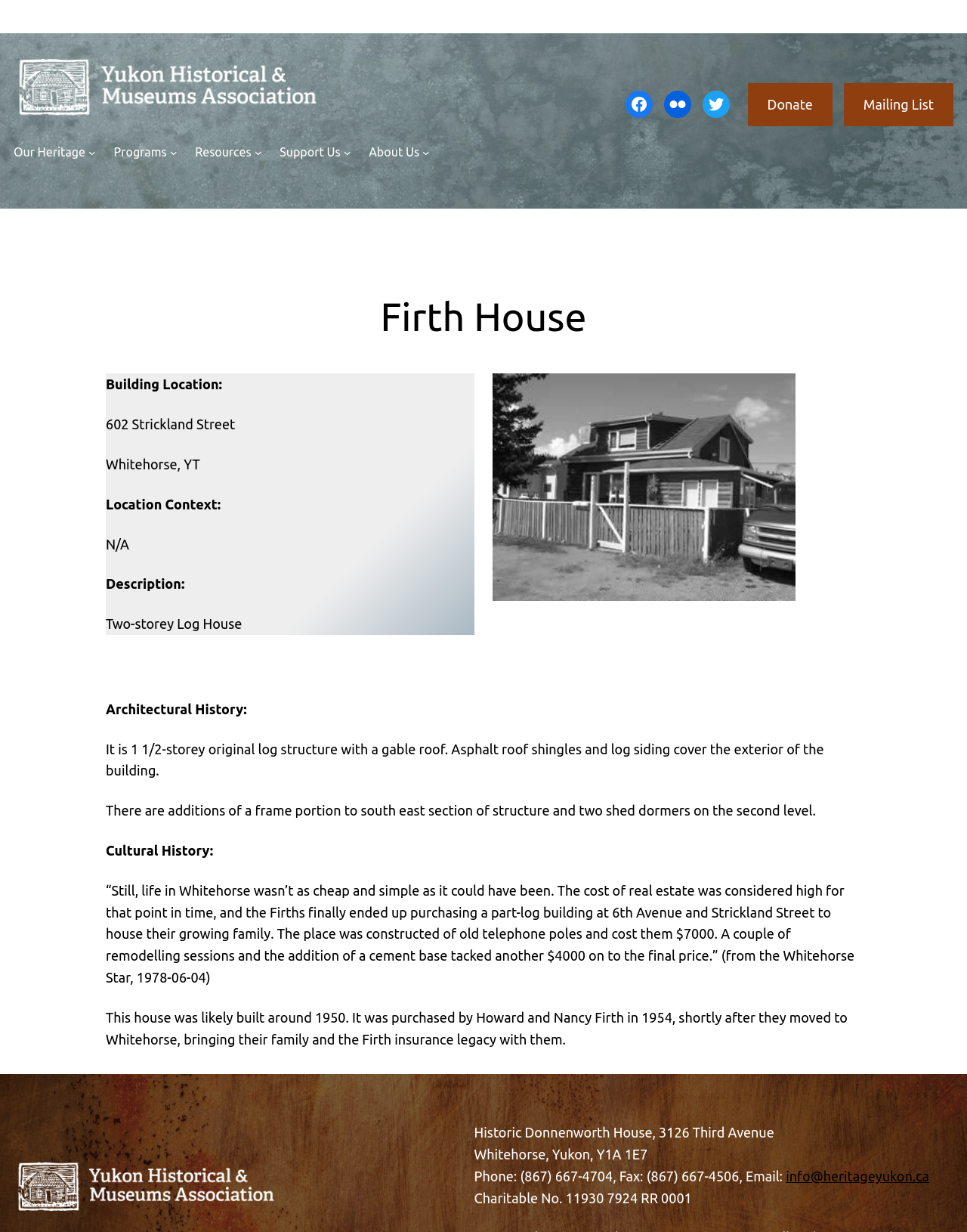Please identify the coordinates of the bounding box for the clickable region that will accomplish this instruction: "Contact the Heritage Yukon via email".

[0.813, 0.948, 0.961, 0.961]